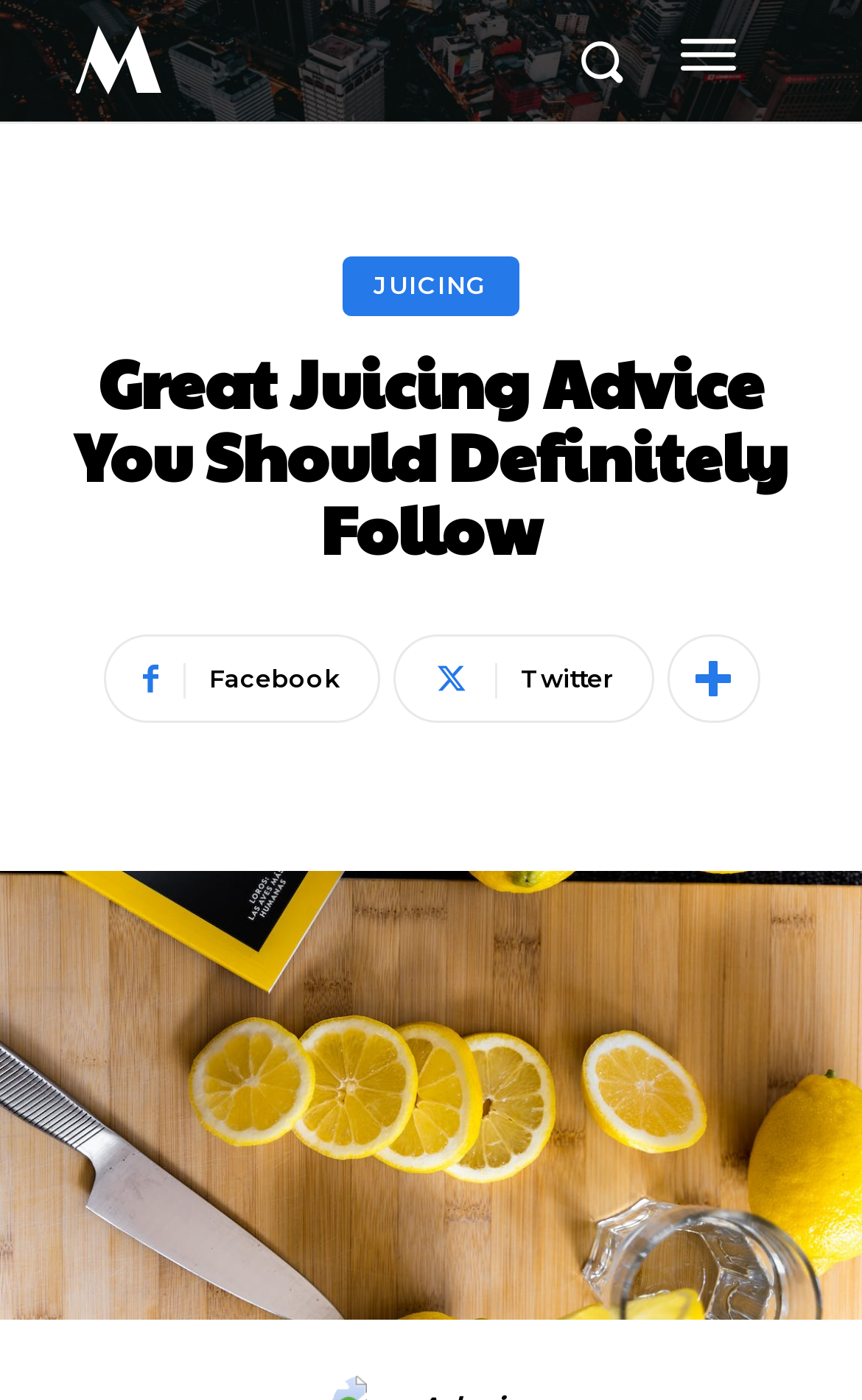Identify the main heading from the webpage and provide its text content.

Great Juicing Advice You Should Definitely Follow